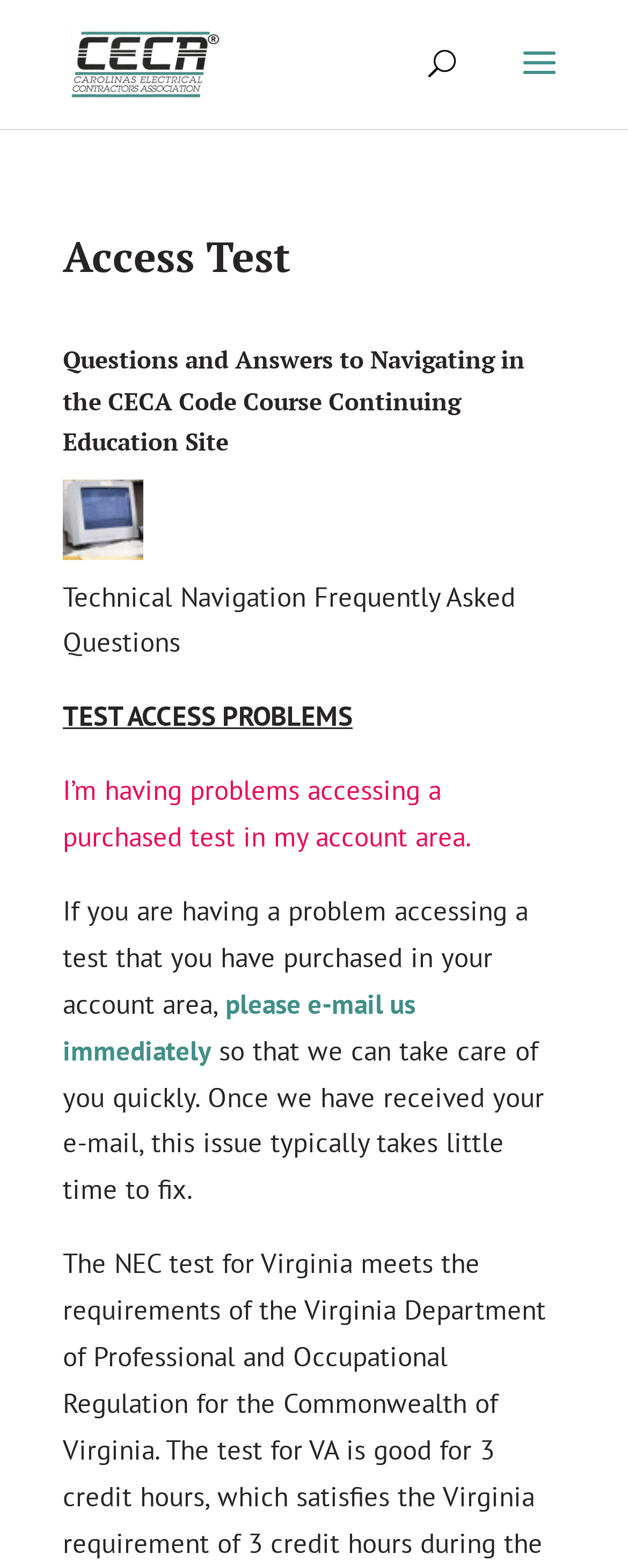What is the image above the 'Access Test' heading? Look at the image and give a one-word or short phrase answer.

CECA logo